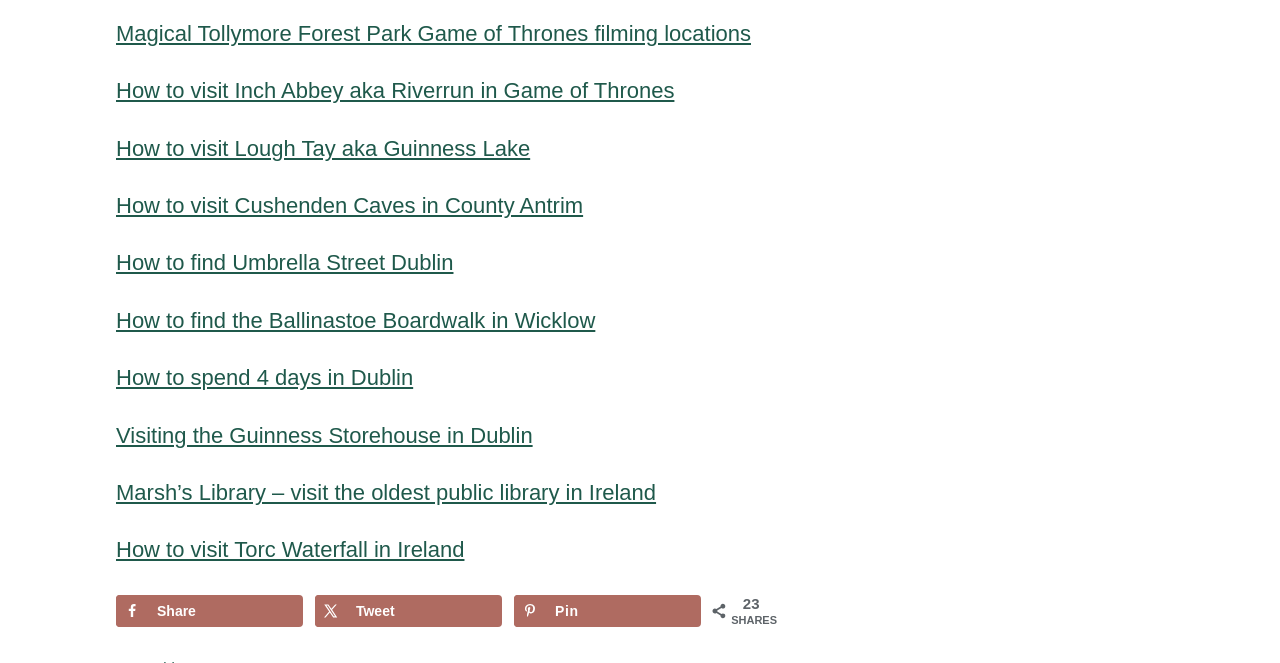Predict the bounding box coordinates of the area that should be clicked to accomplish the following instruction: "Save to Pinterest". The bounding box coordinates should consist of four float numbers between 0 and 1, i.e., [left, top, right, bottom].

[0.401, 0.898, 0.548, 0.946]